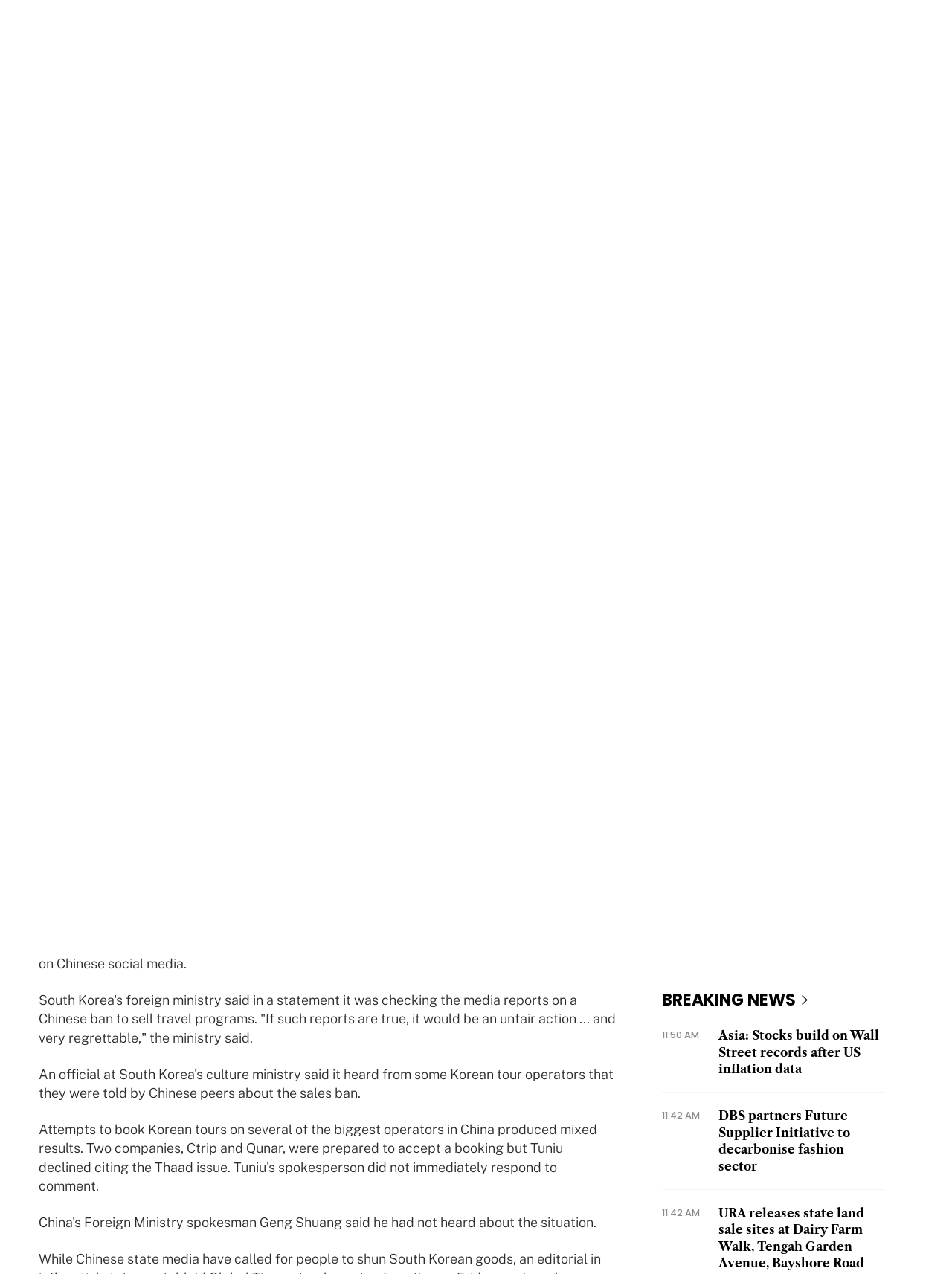Identify the bounding box for the element characterized by the following description: "aria-label="Toggle side menu"".

[0.006, 0.019, 0.044, 0.047]